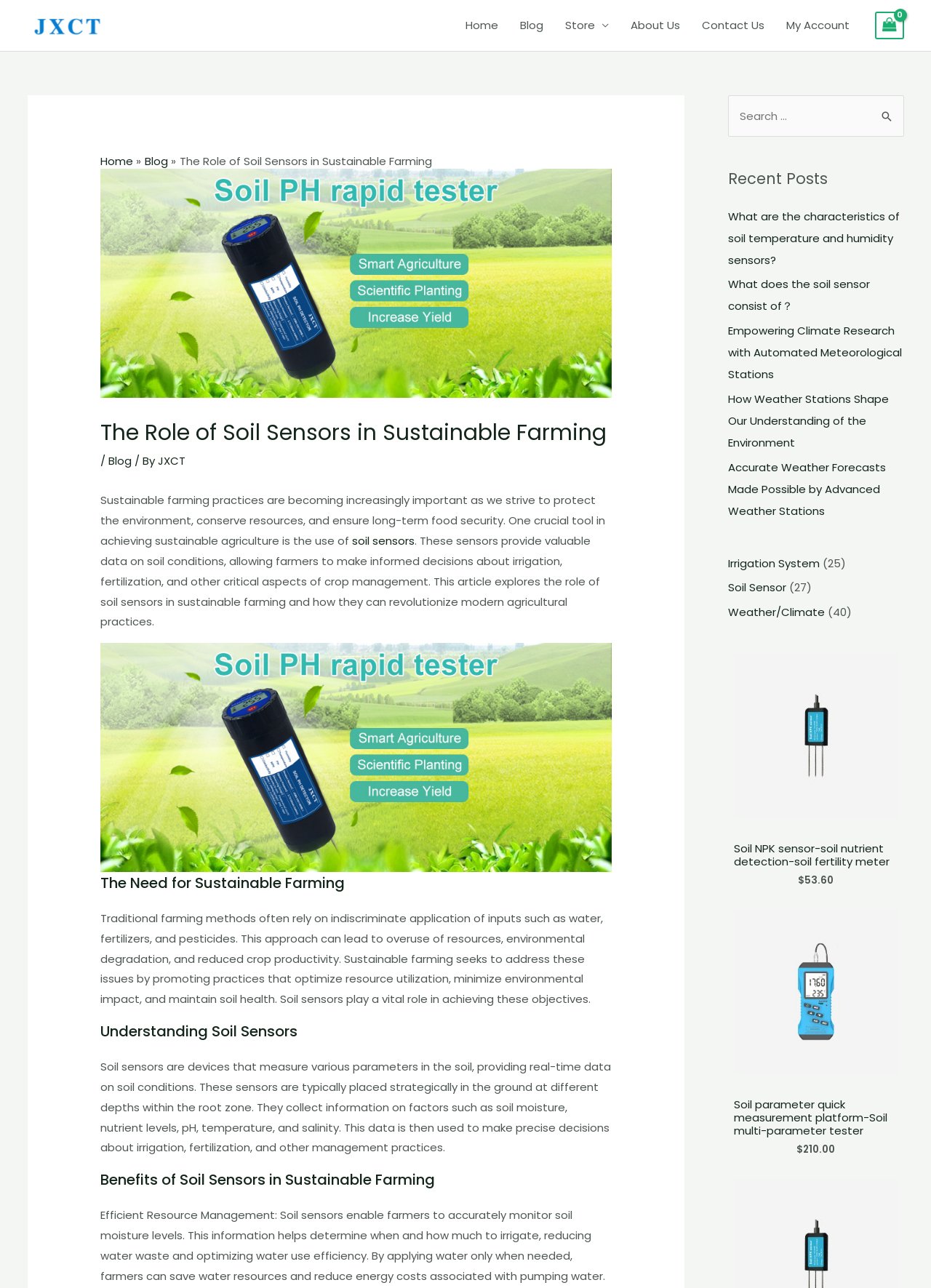Determine which piece of text is the heading of the webpage and provide it.

The Role of Soil Sensors in Sustainable Farming